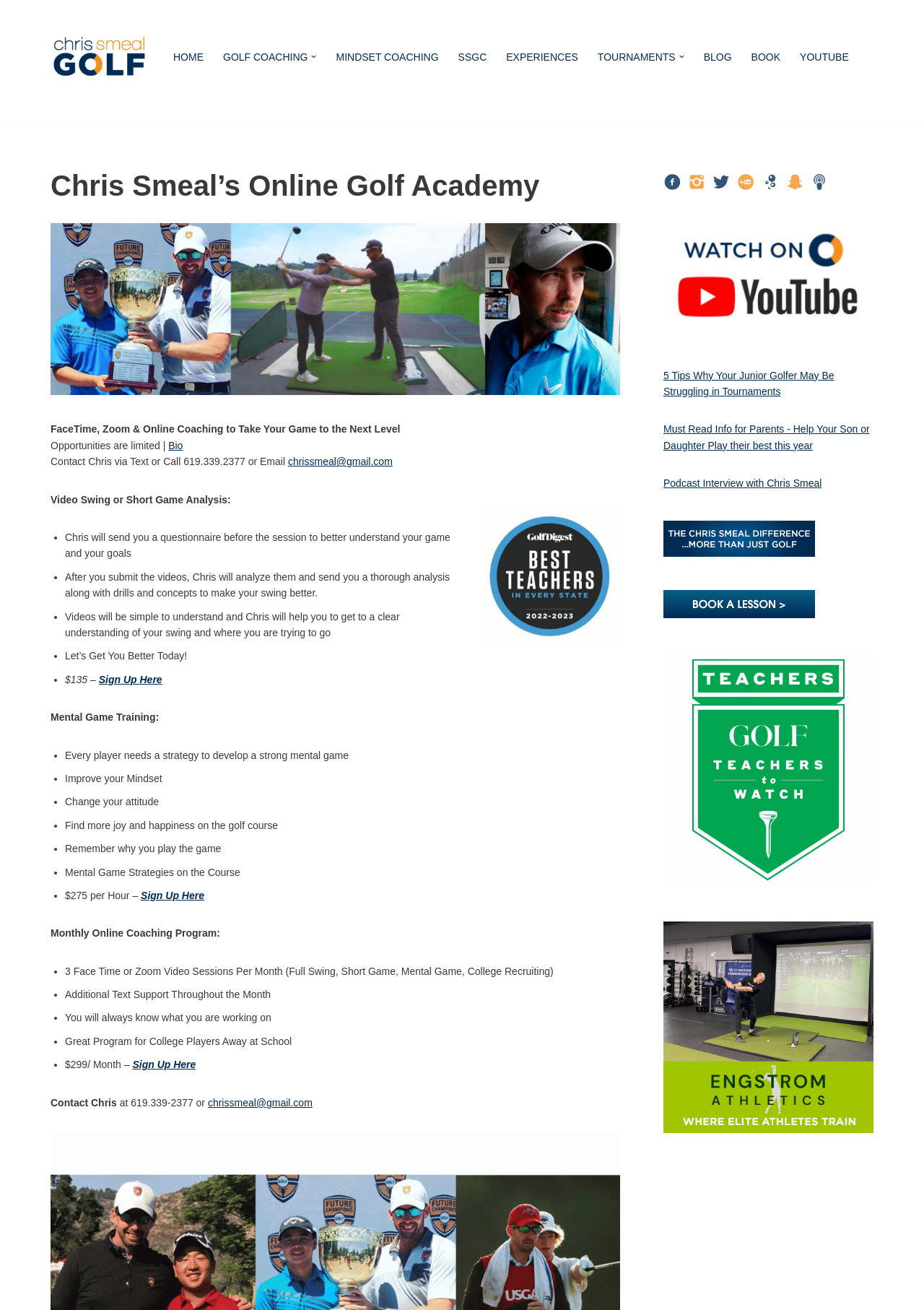Provide the bounding box coordinates in the format (top-left x, top-left y, bottom-right x, bottom-right y). All values are floating point numbers between 0 and 1. Determine the bounding box coordinate of the UI element described as: Sign Up Here

[0.152, 0.679, 0.221, 0.688]